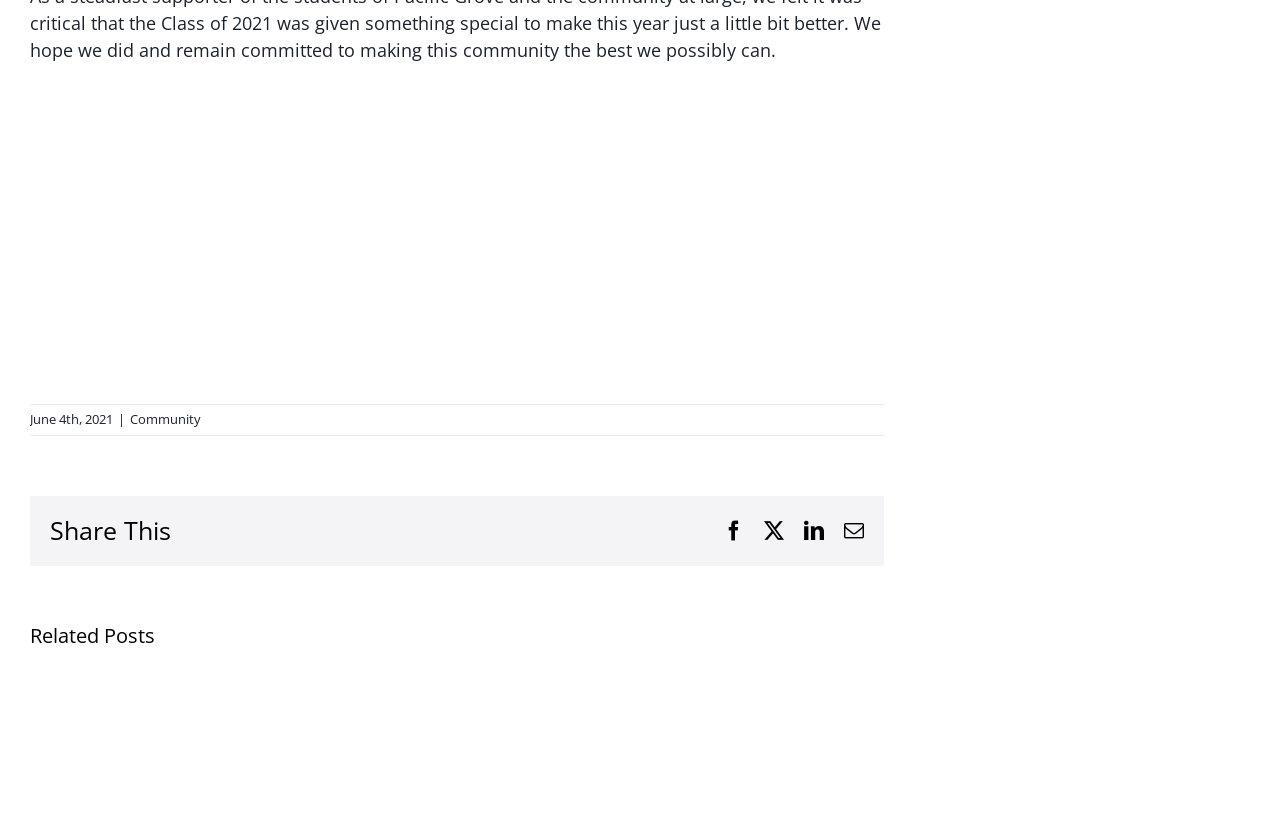Kindly determine the bounding box coordinates for the clickable area to achieve the given instruction: "Share on Facebook".

[0.566, 0.636, 0.581, 0.66]